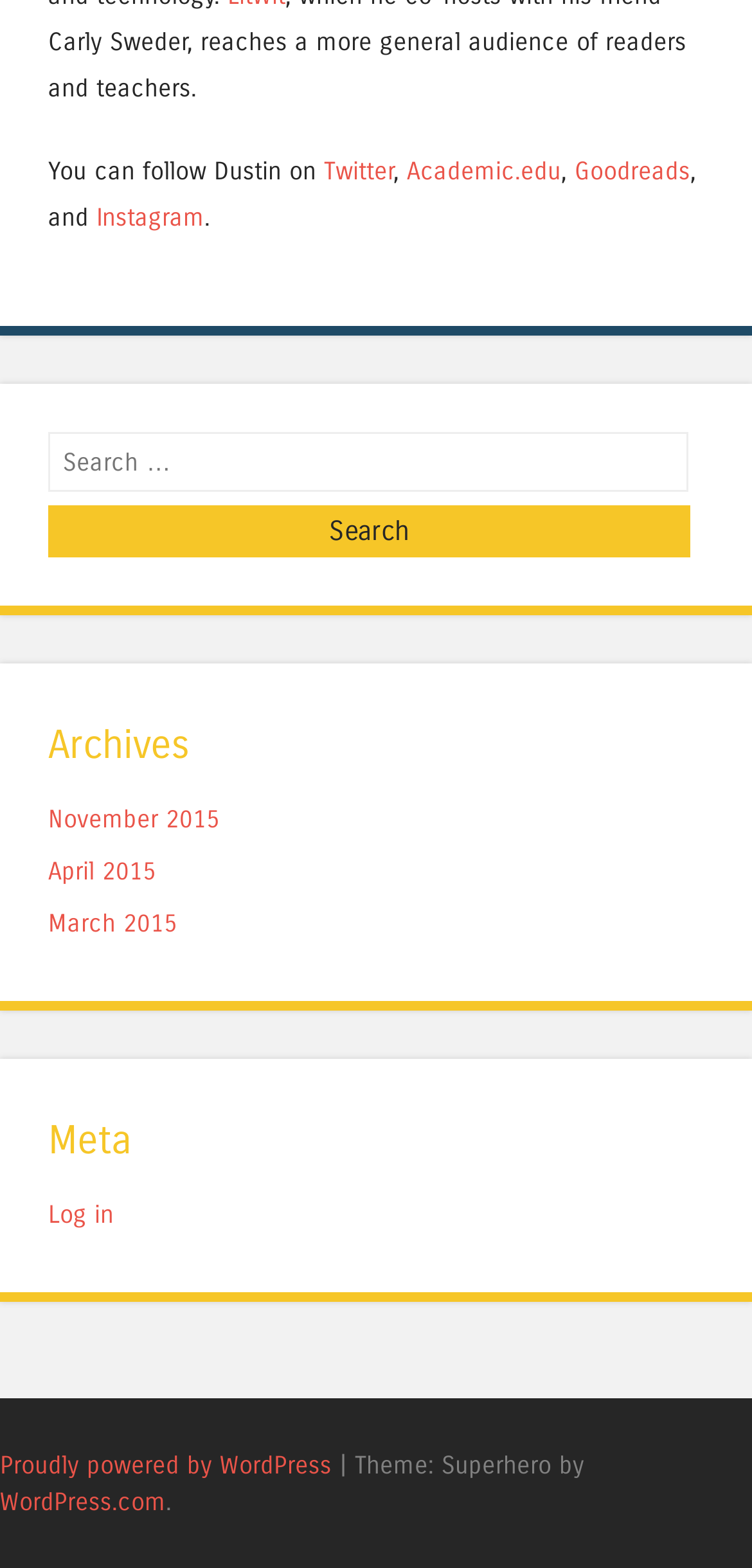Given the element description Academic.edu, specify the bounding box coordinates of the corresponding UI element in the format (top-left x, top-left y, bottom-right x, bottom-right y). All values must be between 0 and 1.

[0.541, 0.1, 0.746, 0.118]